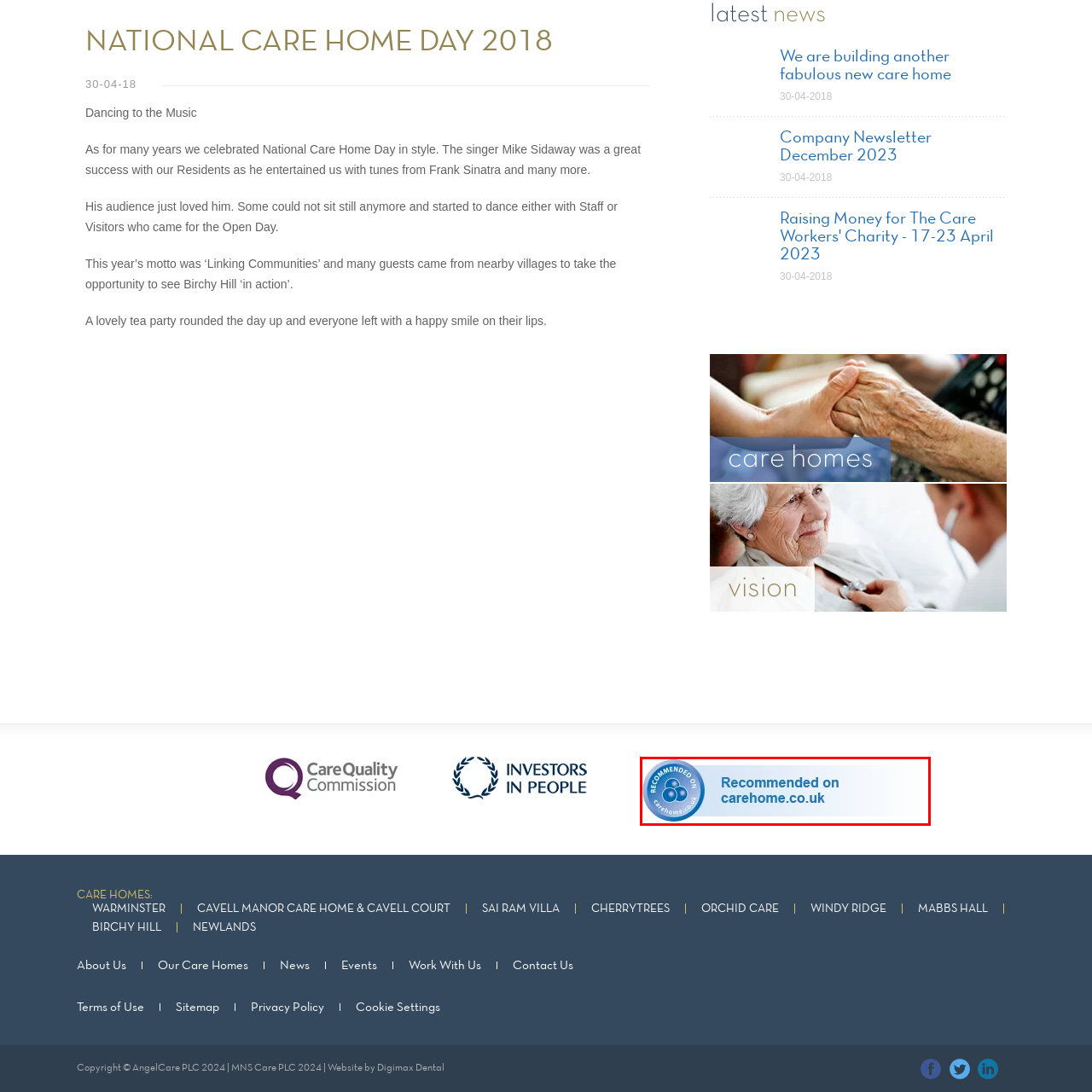Pay attention to the red boxed area, What is the purpose of the image? Provide a one-word or short phrase response.

Recognition symbol